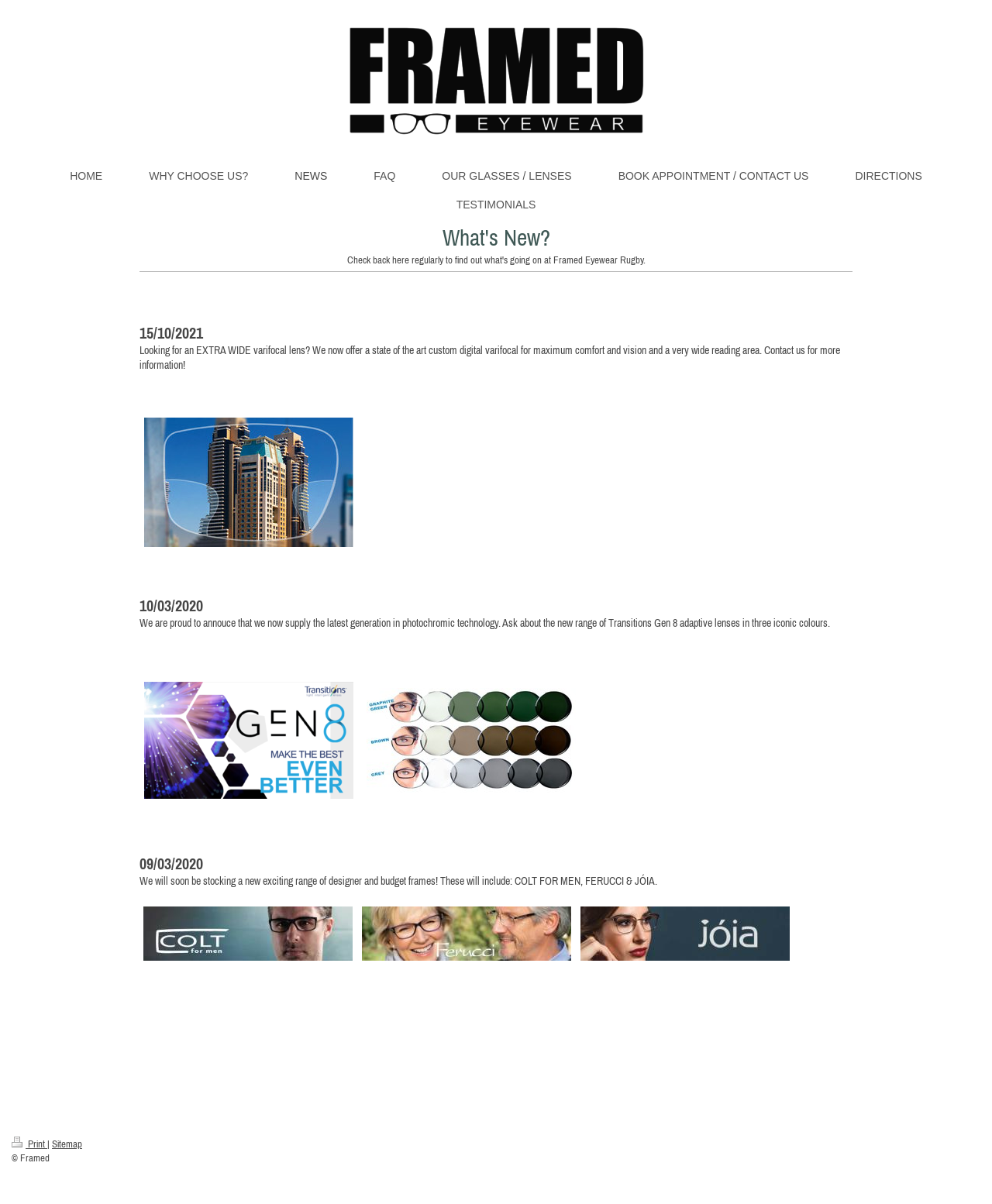Write an exhaustive caption that covers the webpage's main aspects.

The webpage appears to be a news or blog page for an eyewear company called Framed Eyewear Rugby. At the top, there is a navigation menu with links to various sections of the website, including HOME, WHY CHOOSE US?, NEWS, FAQ, OUR GLASSES / LENSES, BOOK APPOINTMENT / CONTACT US, DIRECTIONS, and TESTIMONIALS. 

Below the navigation menu, there is a heading "What's New?" followed by a series of news articles or updates. Each article has a date and a brief description. The articles are arranged in a vertical column, with the most recent one at the top. The dates of the articles range from 15/10/2021 to 09/03/2020. 

The articles themselves contain information about new products or services offered by the company, such as a new type of varifocal lens, a new range of photochromic lenses, and new designer and budget frames. There are also links to read more about each article, scattered throughout the text.

At the very bottom of the page, there are links to Print and Sitemap, as well as a copyright notice that reads "© Framed".